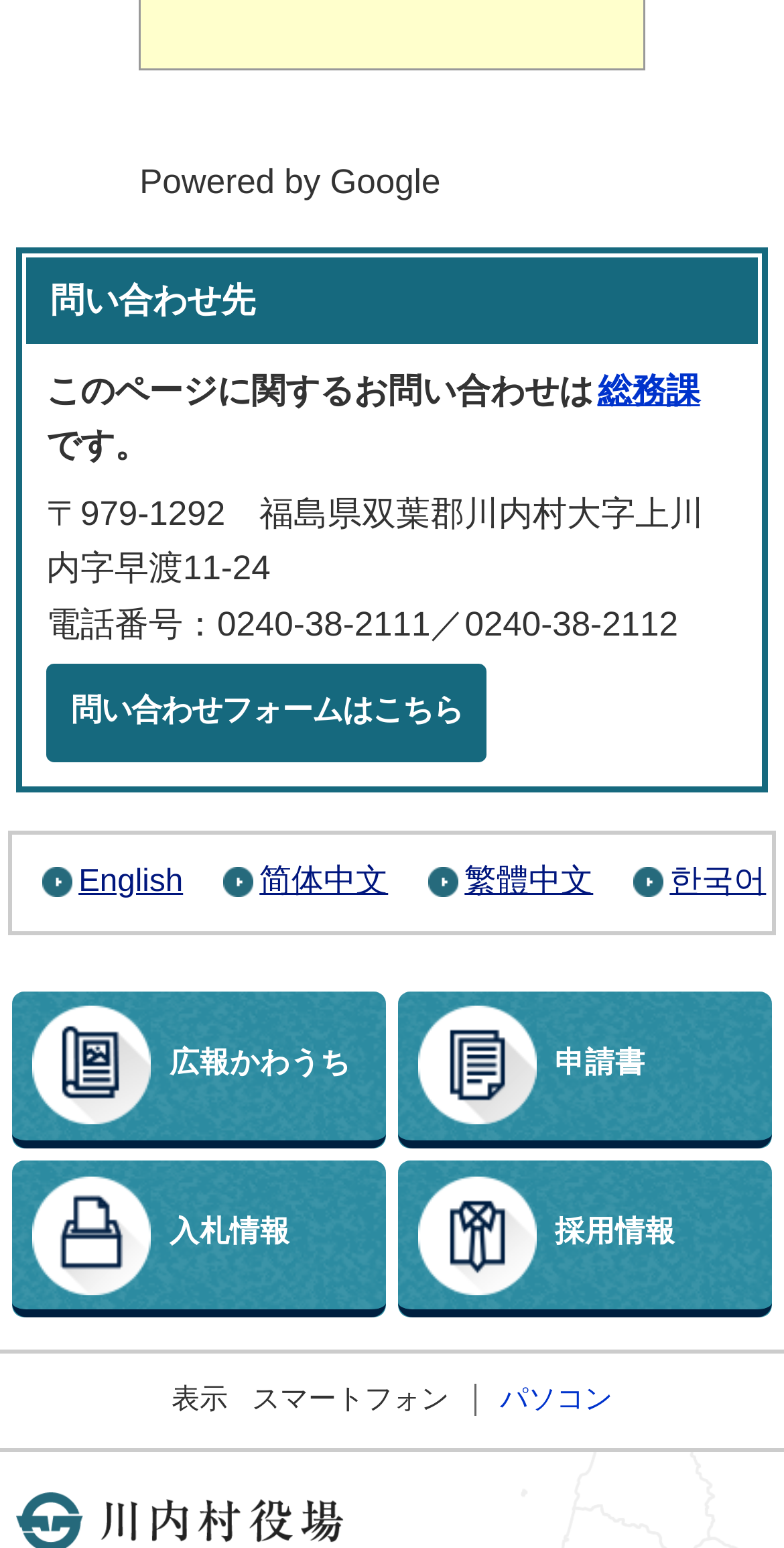How many links are available in the bottom section?
Could you please answer the question thoroughly and with as much detail as possible?

I counted the number of links in the bottom section by looking at the links '広報かわうち', '申請書', '入札情報', and '採用情報'.